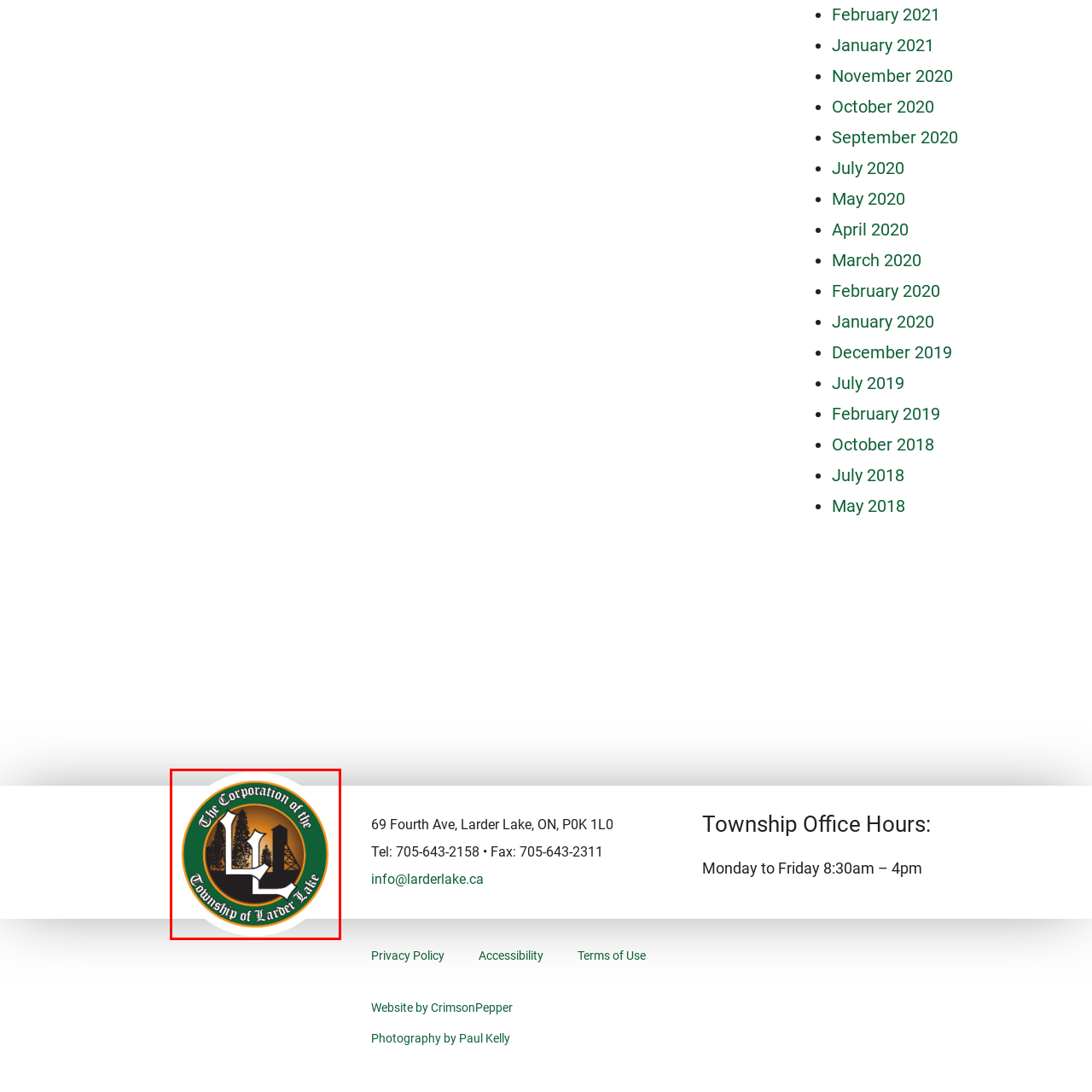What color is the background of the initials 'LL'?
Observe the image inside the red bounding box carefully and formulate a detailed answer based on what you can infer from the visual content.

According to the caption, the initials 'LL' are highlighted on a striking orange background, which suggests that the background color of the initials is orange.